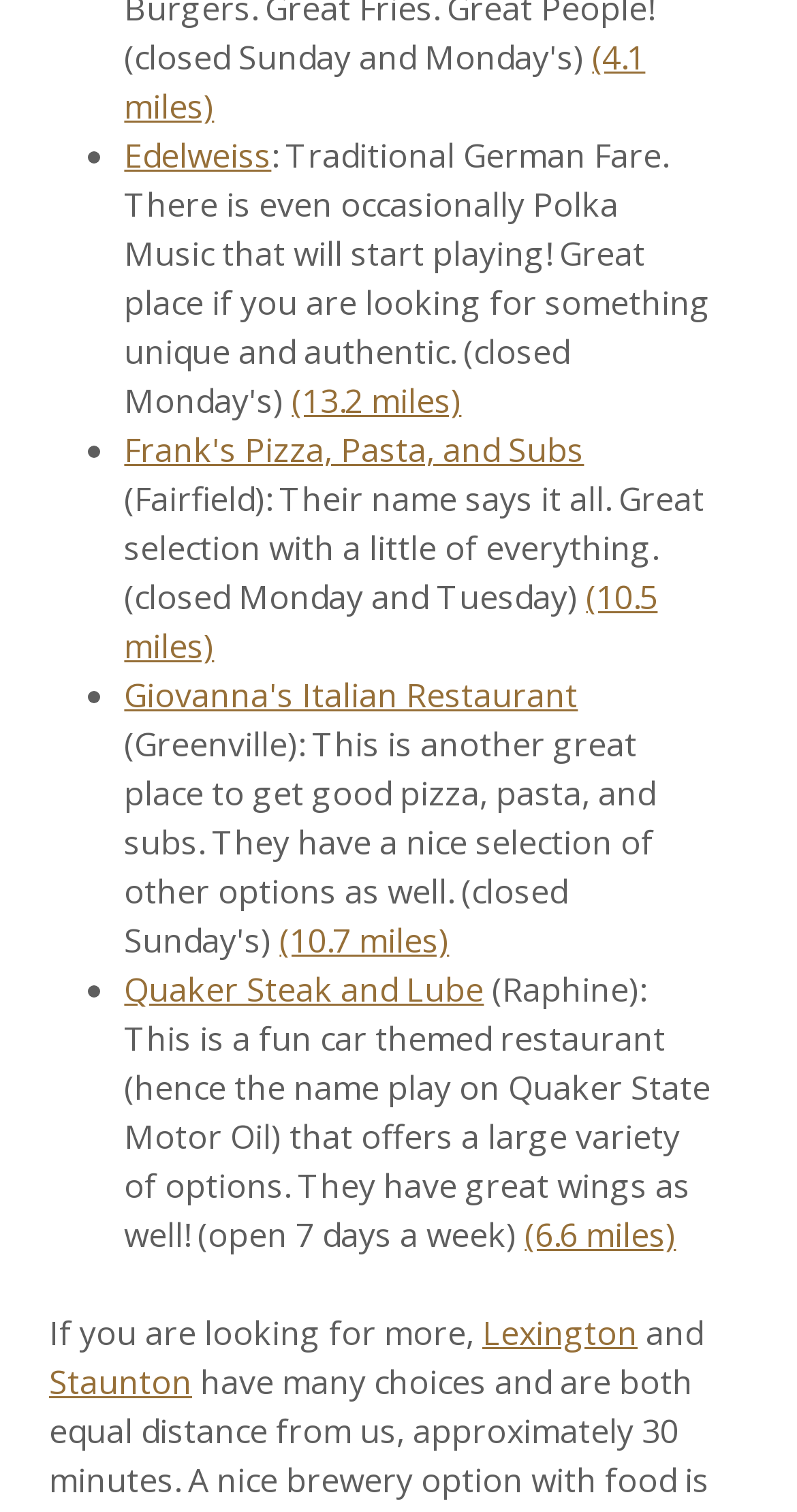Locate the bounding box coordinates of the element that should be clicked to fulfill the instruction: "Go to Lexington".

[0.605, 0.867, 0.8, 0.897]